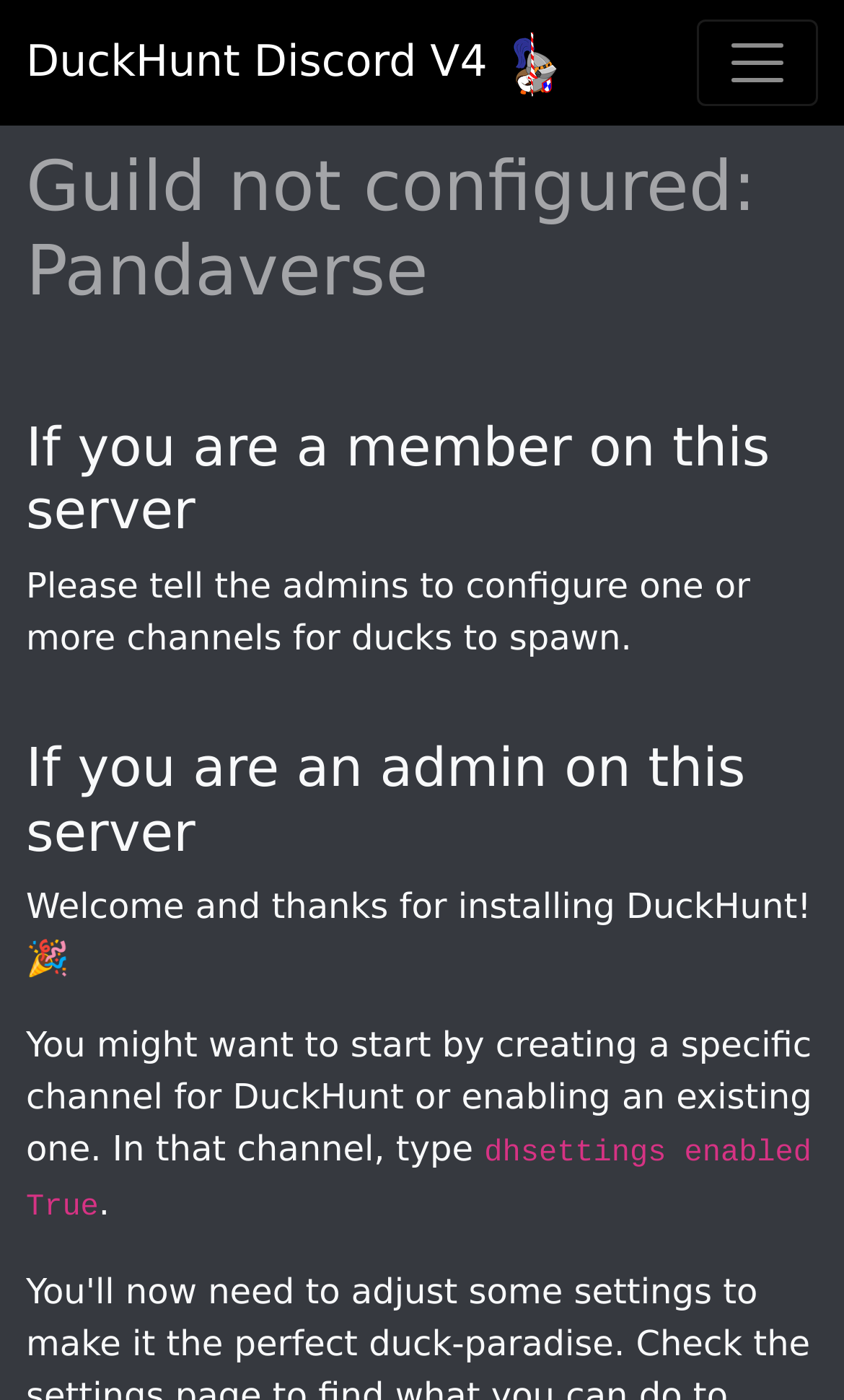Provide a comprehensive description of the webpage.

The webpage is about configuring a server for a game called DuckHunt on Discord. At the top left of the page, there is a logo of DuckHunt Discord V4, which is an image. Next to the logo, there is a link with the same name. On the top right, there is a button to toggle navigation.

Below the logo, there are four headings in a vertical sequence. The first heading reads "Guild not configured: Pandaverse", indicating that the server is not yet configured. The second heading says "If you are a member on this server", followed by a paragraph of text that instructs members to tell the admins to configure channels for ducks to spawn.

The third heading is "If you are an admin on this server", followed by a welcome message and instructions for admins to create a specific channel for DuckHunt or enable an existing one. The instructions are provided in two paragraphs of text. Finally, there is a line of text that displays the settings for DuckHunt, showing that it is enabled.